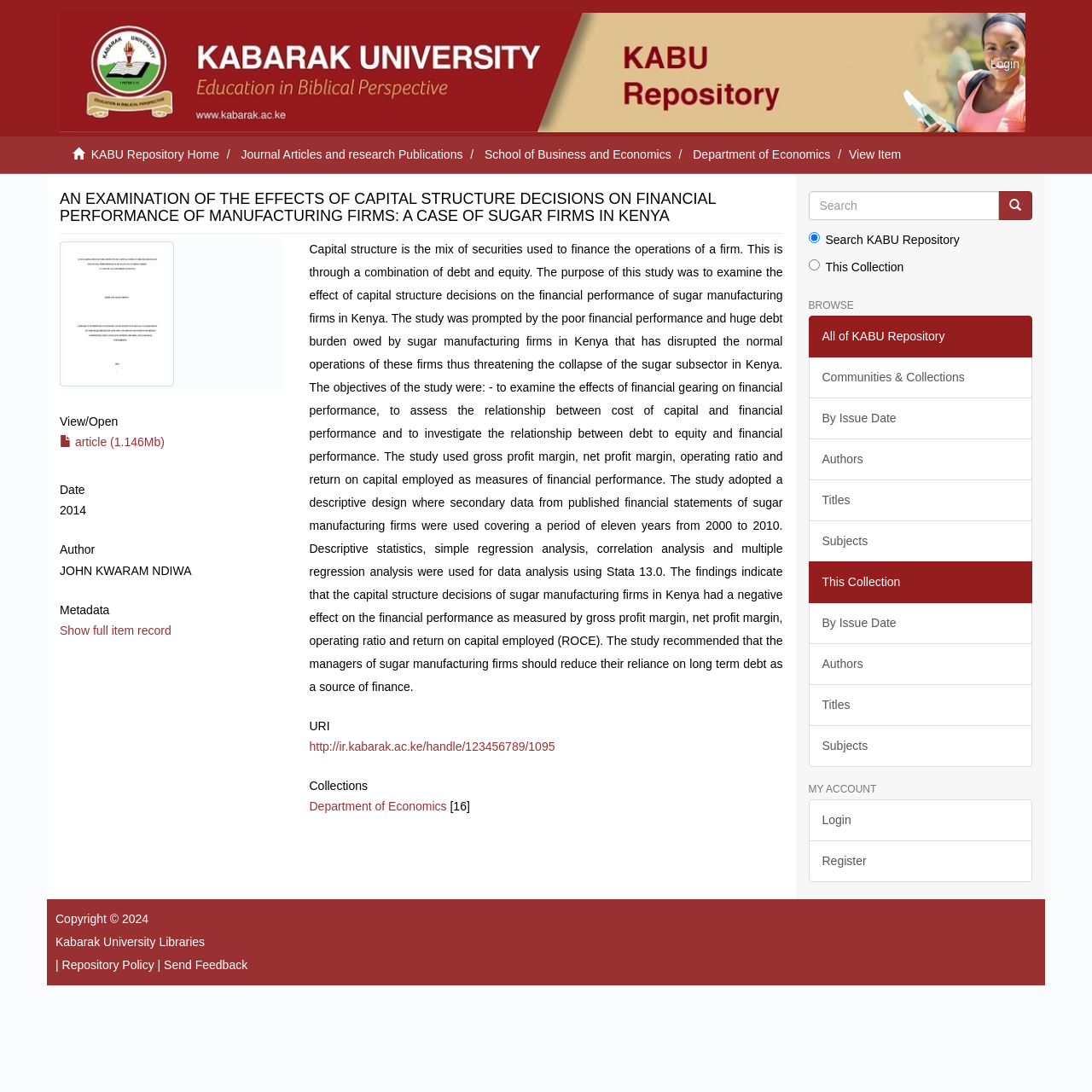Please answer the following question as detailed as possible based on the image: 
What is the link to the full item record of this study?

I found the answer by looking at the section that provides links to related resources, which is located below the heading 'Metadata'. The link 'Show full item record' is displayed in this section, and the URL of this link is 'http://ir.kabarak.ac.ke/handle/123456789/1095'.